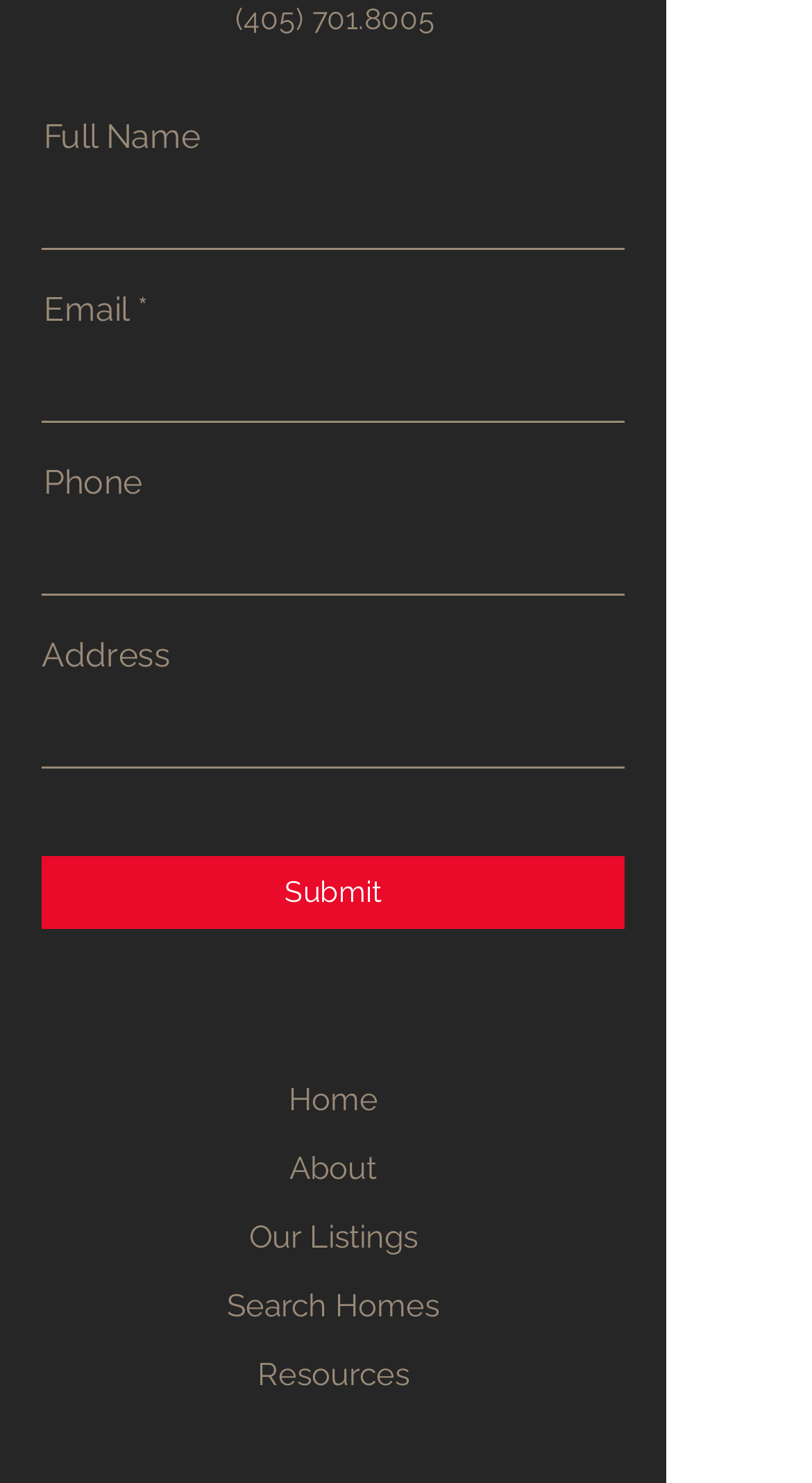What is the position of the submit button?
Using the visual information from the image, give a one-word or short-phrase answer.

Below the address field